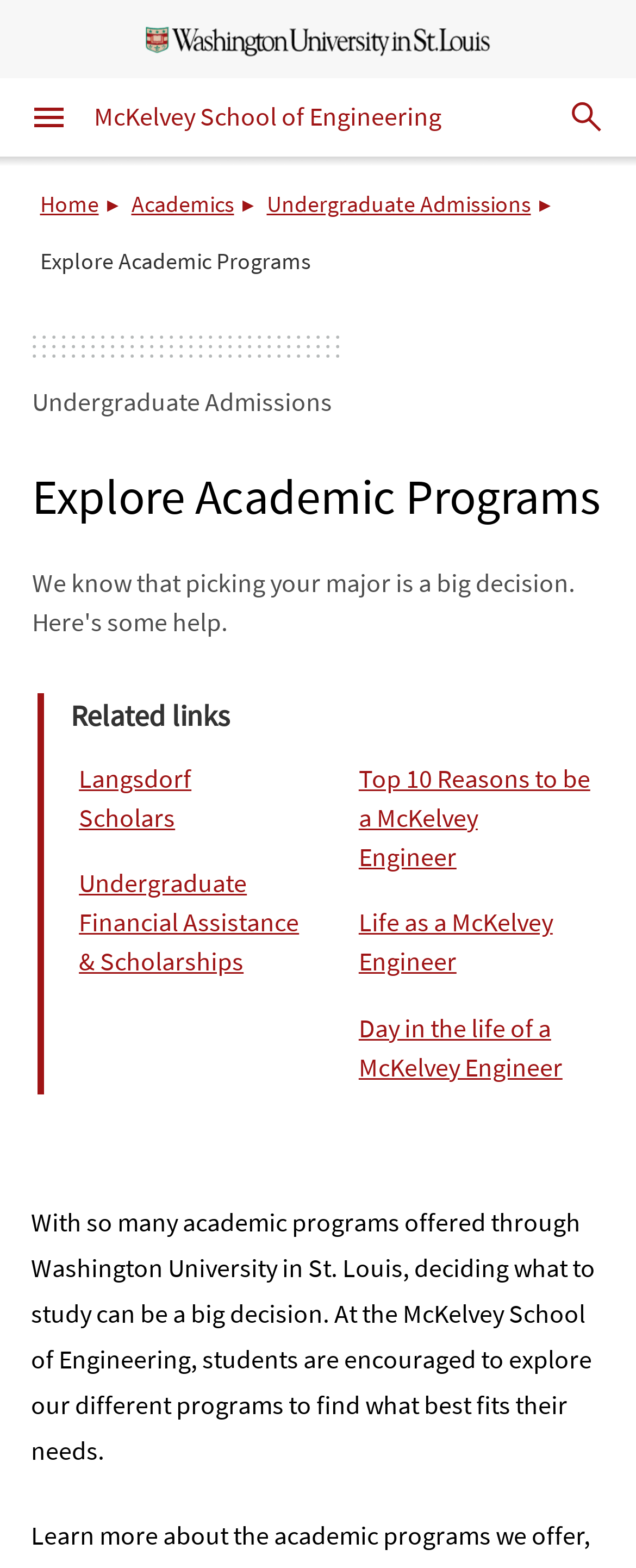Please provide the bounding box coordinates for the element that needs to be clicked to perform the instruction: "open Primary Menu". The coordinates must consist of four float numbers between 0 and 1, formatted as [left, top, right, bottom].

[0.025, 0.054, 0.128, 0.096]